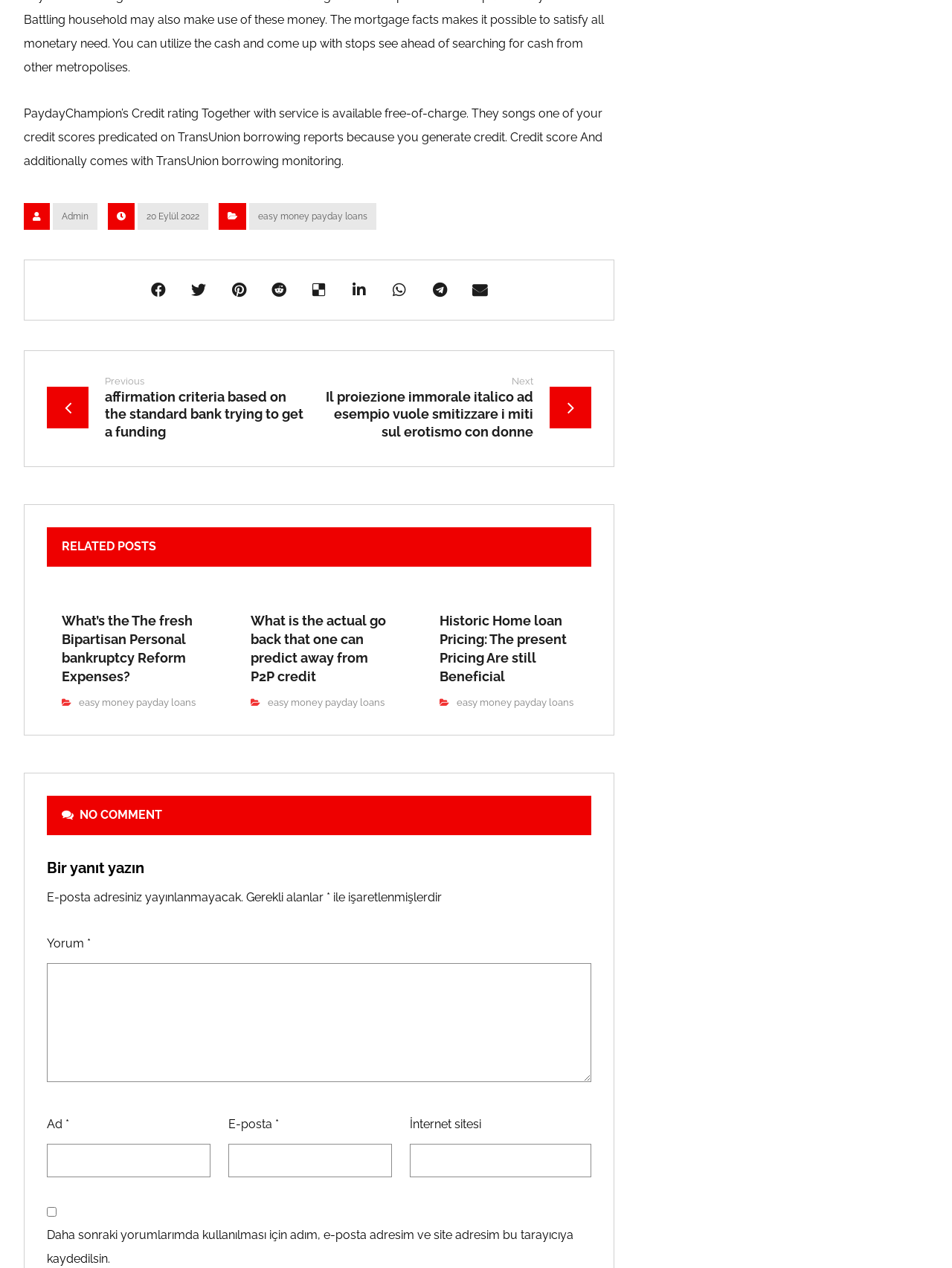Provide a brief response to the question below using a single word or phrase: 
How many related posts are listed on the webpage?

3